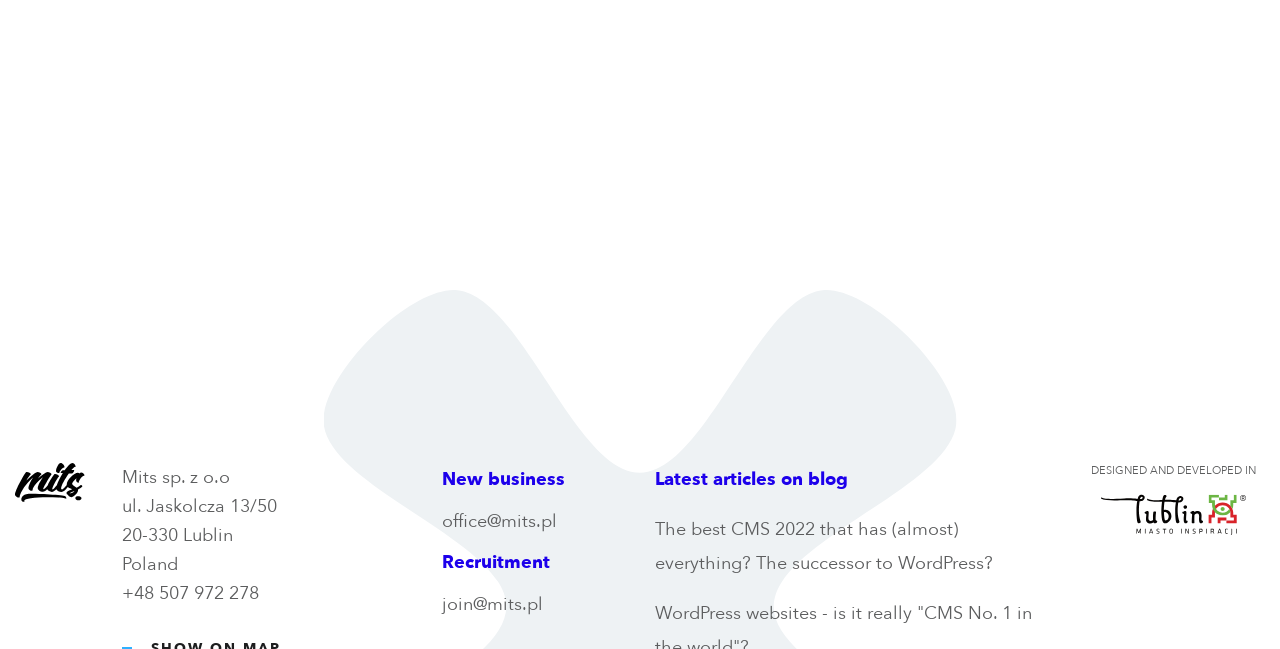What is the topic of the latest blog article?
Look at the image and answer the question using a single word or phrase.

The best CMS 2022